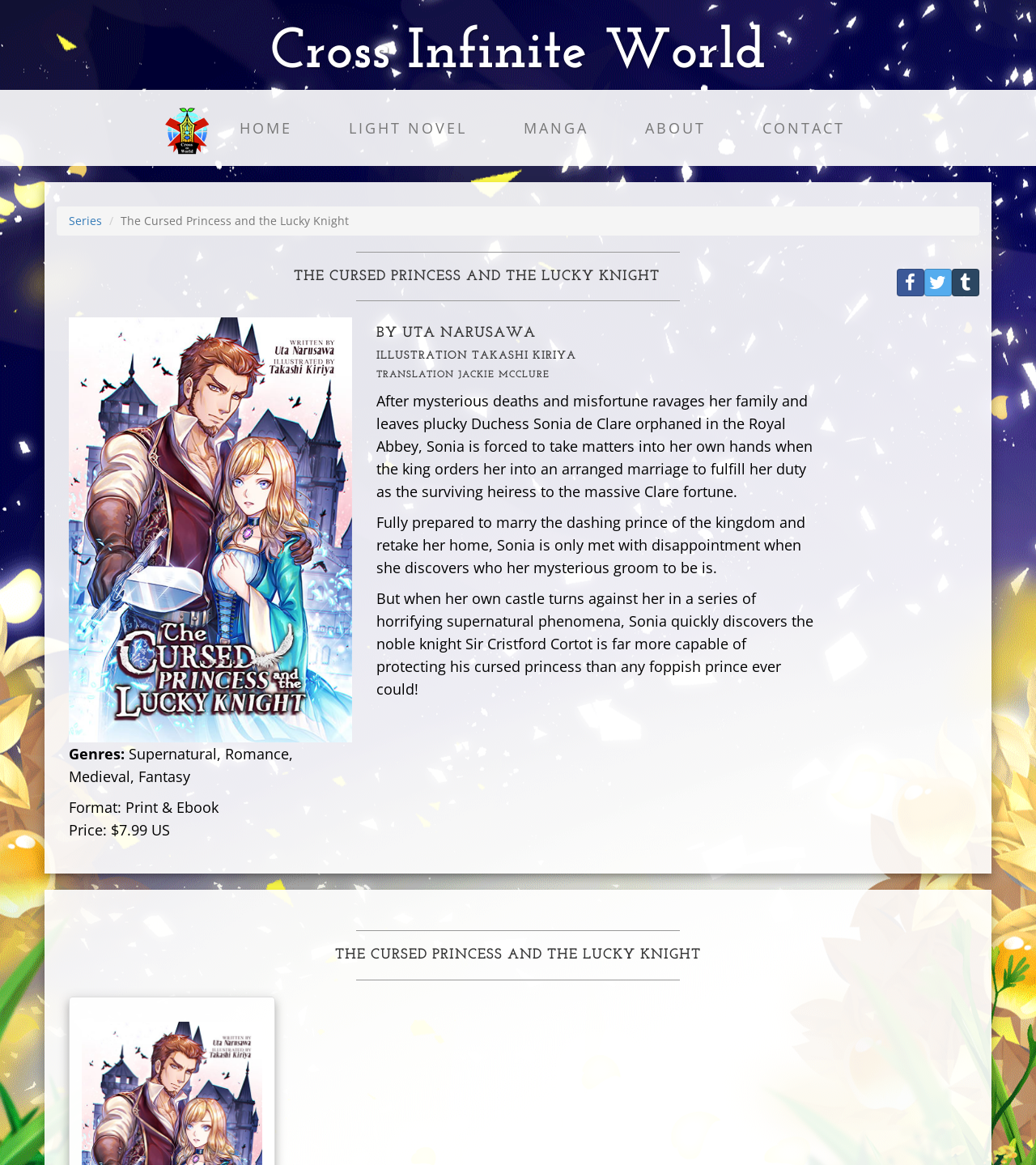Refer to the screenshot and answer the following question in detail:
Who is the translator of the book?

The translator of the book can be found in the section that describes the book credits, where it says 'TRANSLATION JACKIE MCCLURE' in a heading element.